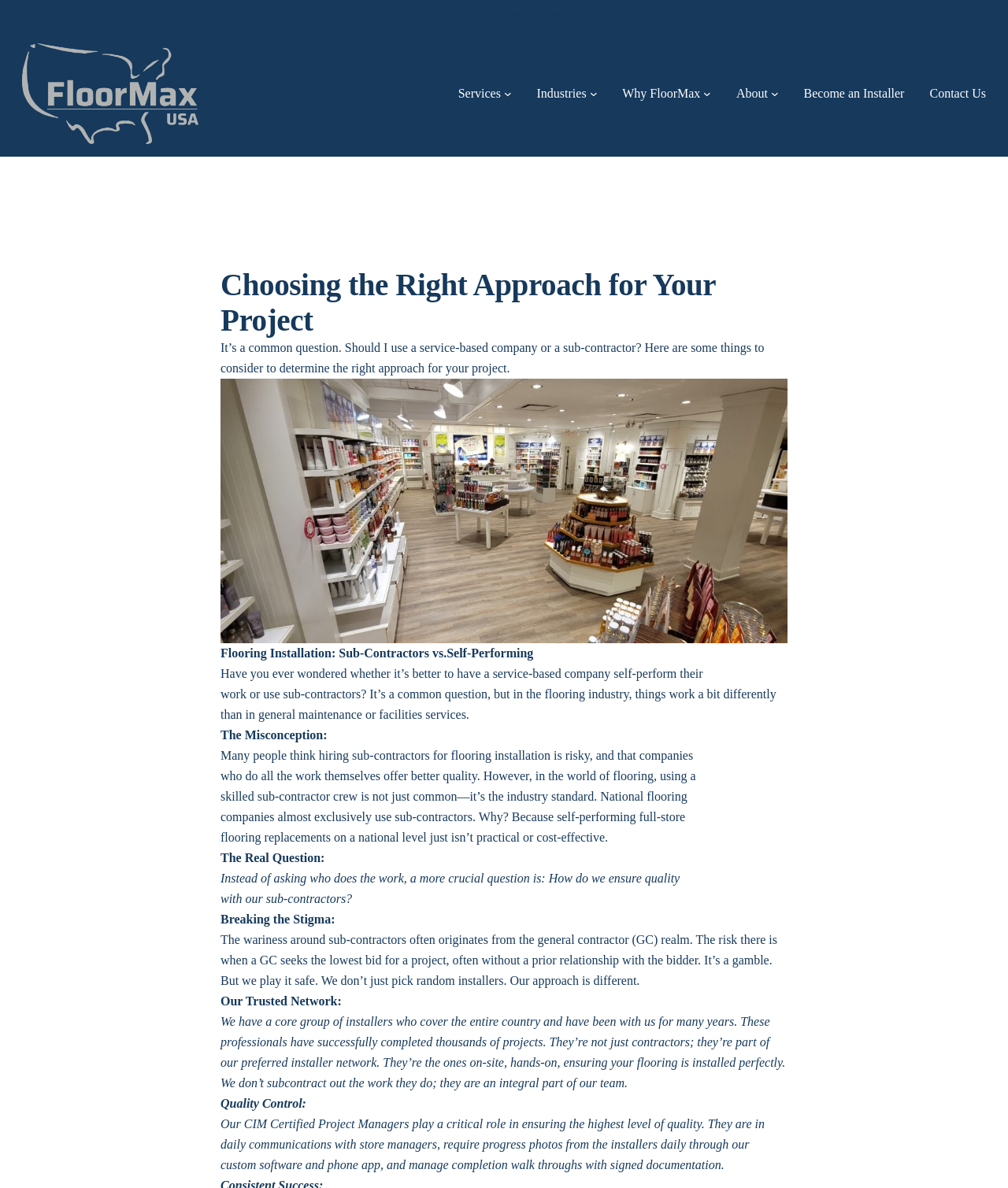Use a single word or phrase to respond to the question:
What is the relationship between FloorMax USA and the installers?

Partnership